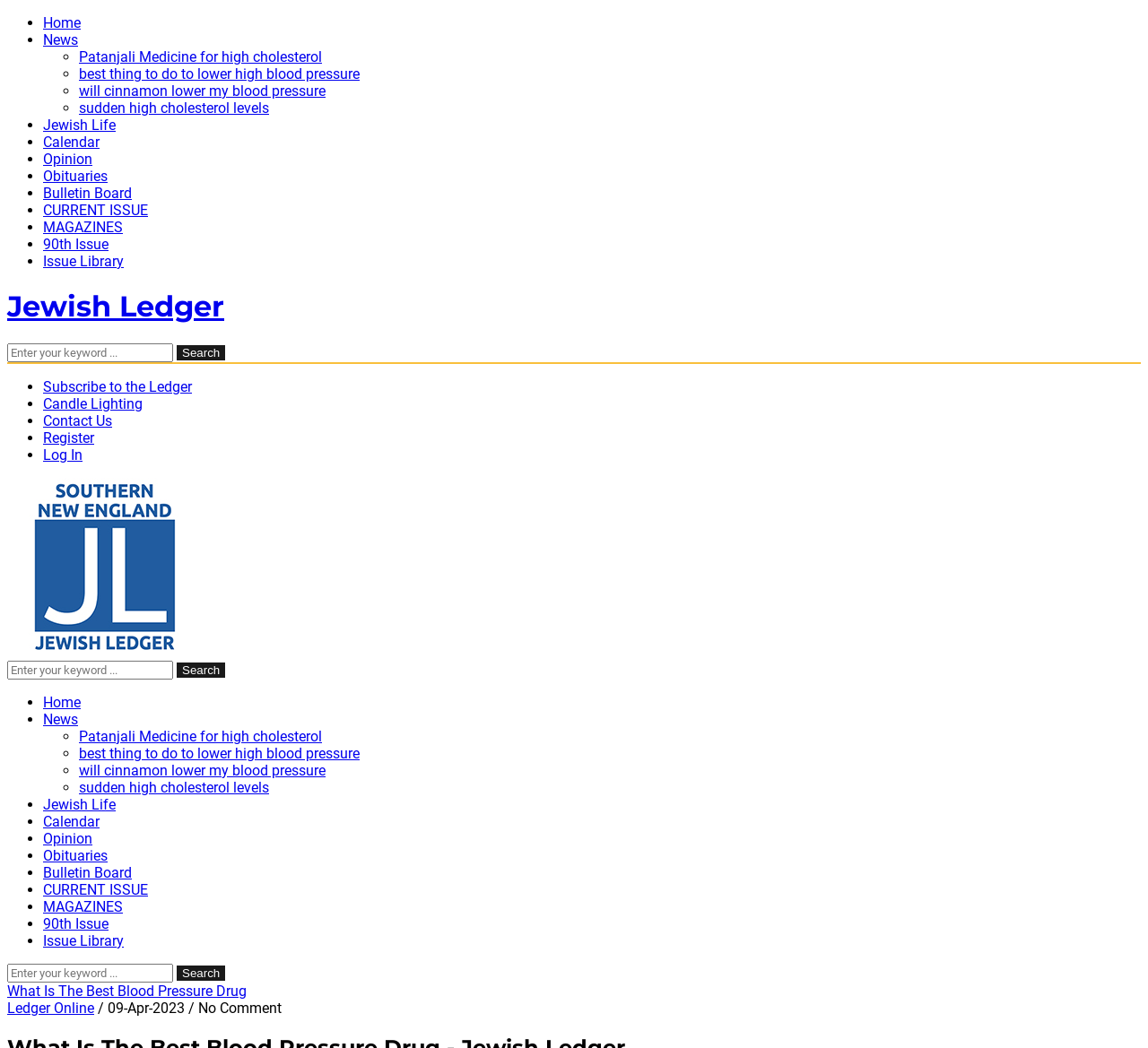What is the last link in the list of links under 'Jewish Ledger'?
Answer the question with a single word or phrase, referring to the image.

Issue Library